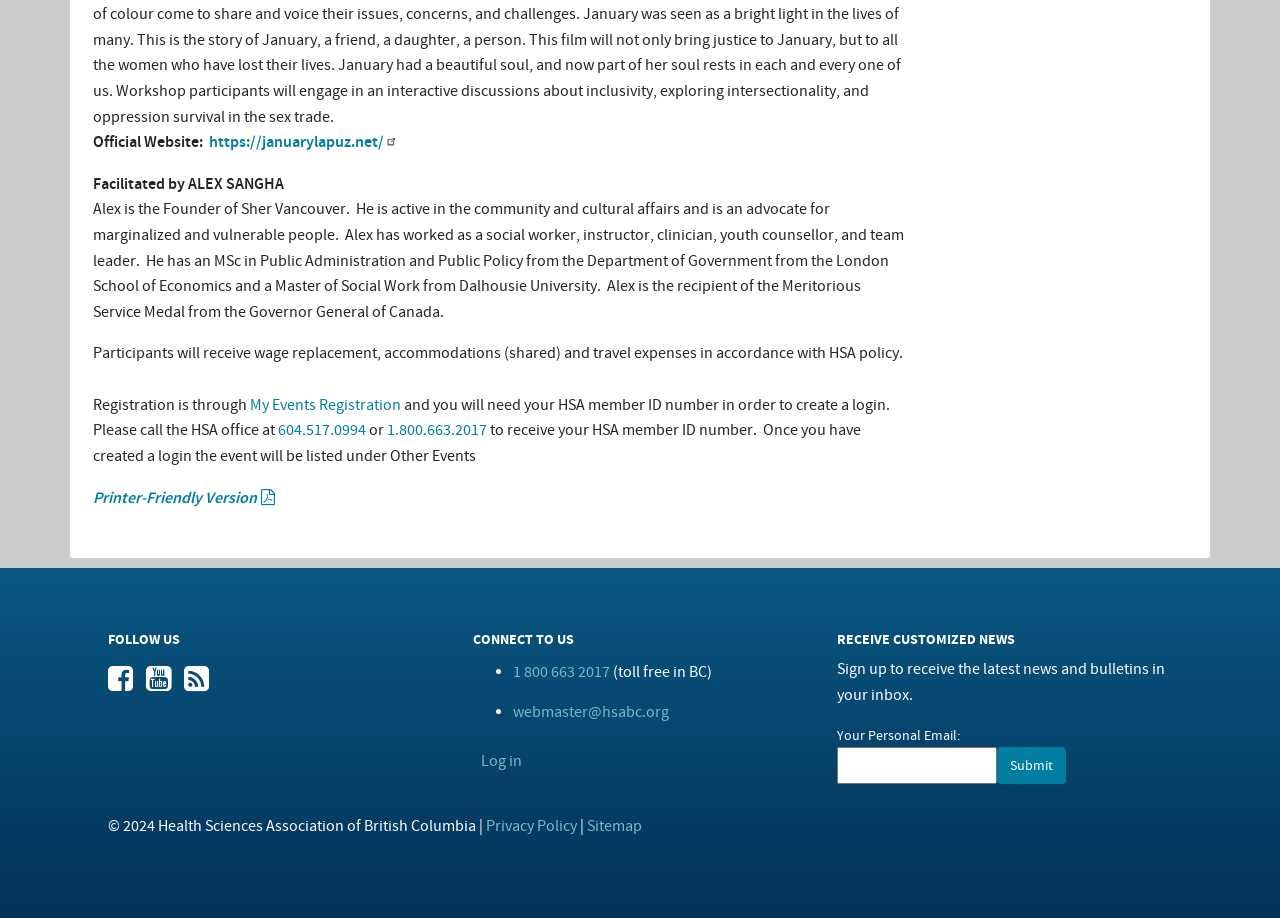Please identify the coordinates of the bounding box for the clickable region that will accomplish this instruction: "Register for the event".

[0.195, 0.43, 0.313, 0.452]